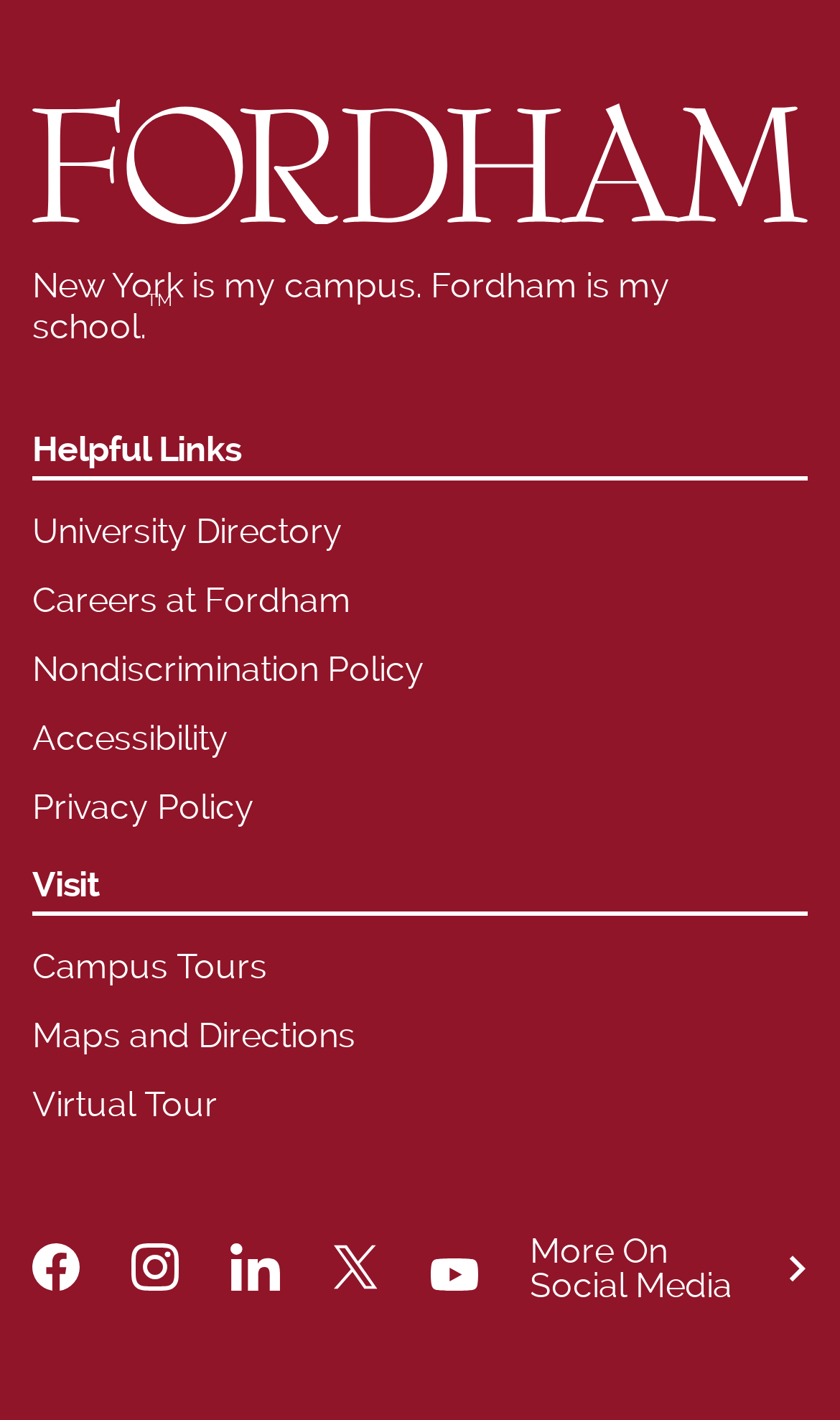What is the second link under 'Helpful Links'?
Look at the webpage screenshot and answer the question with a detailed explanation.

Under the 'Helpful Links' heading, there are five links. The second one is 'Careers at Fordham'.